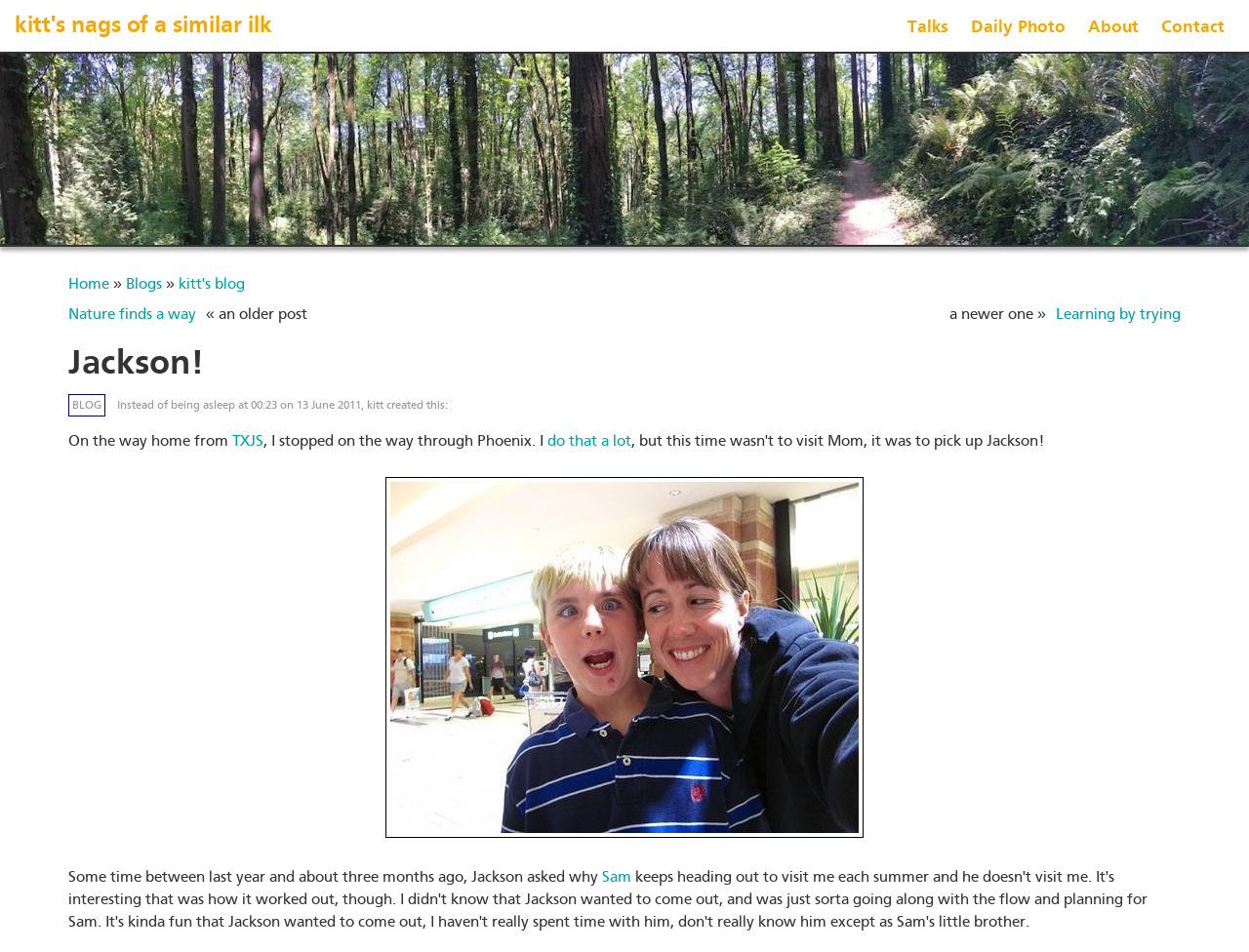Please find and report the bounding box coordinates of the element to click in order to perform the following action: "read kitt's blog". The coordinates should be expressed as four float numbers between 0 and 1, in the format [left, top, right, bottom].

[0.143, 0.291, 0.196, 0.308]